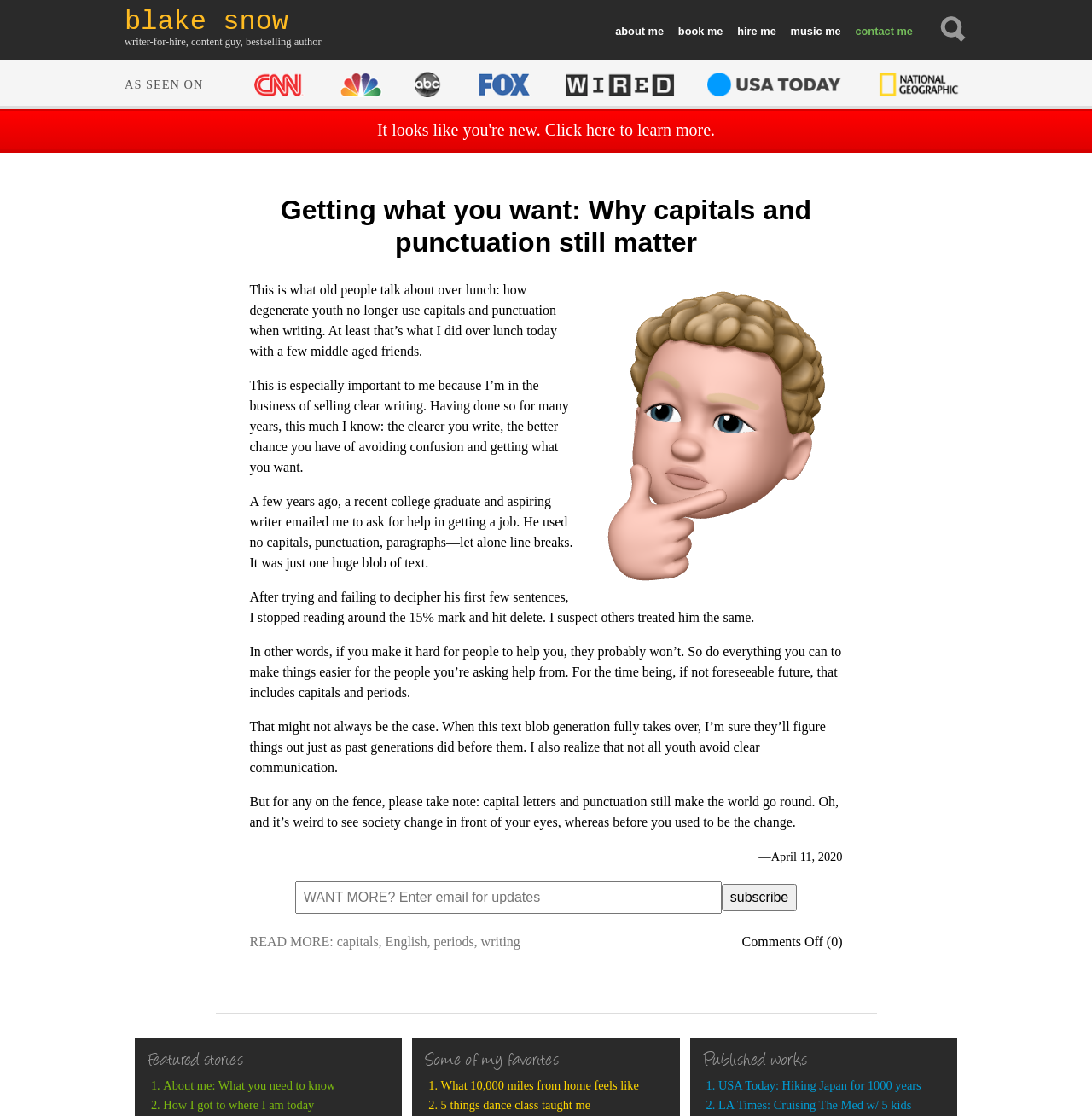Find the bounding box coordinates of the area that needs to be clicked in order to achieve the following instruction: "View the published work 'USA Today: Hiking Japan for 1000 years'". The coordinates should be specified as four float numbers between 0 and 1, i.e., [left, top, right, bottom].

[0.658, 0.967, 0.864, 0.98]